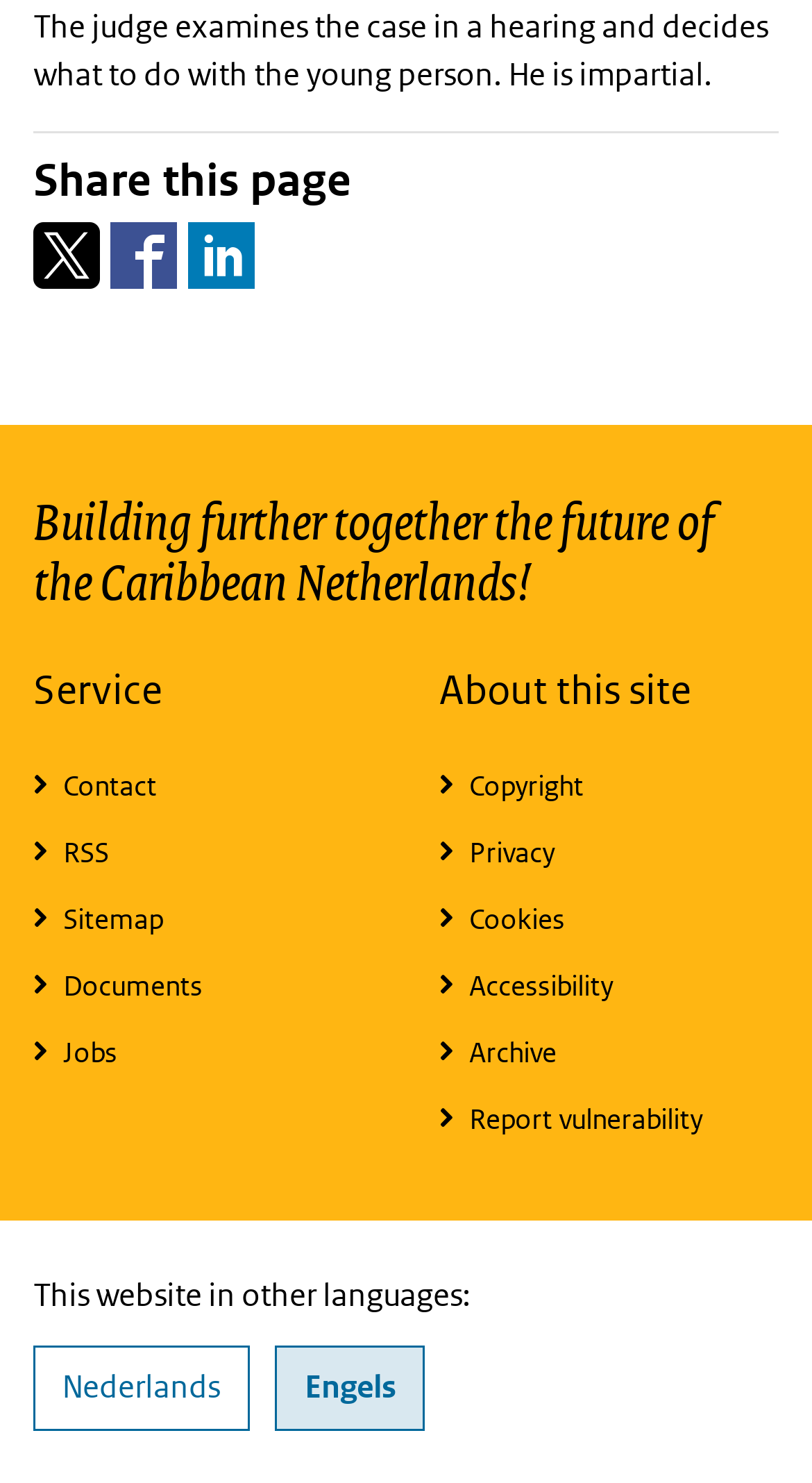Give a short answer to this question using one word or a phrase:
How many social media platforms can you share this page on?

3